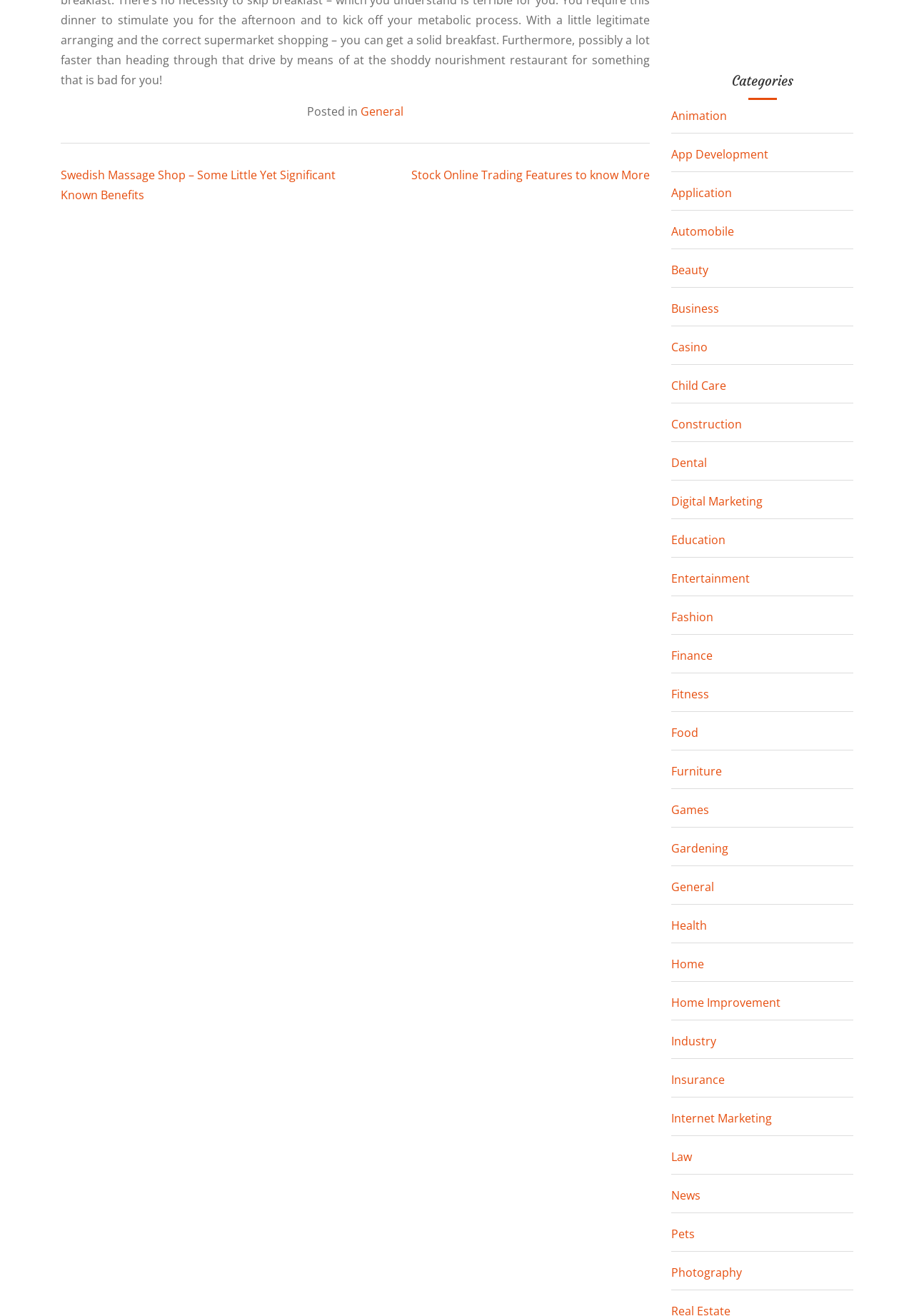Determine the bounding box coordinates of the clickable element to complete this instruction: "Navigate to the 'Home Improvement' page". Provide the coordinates in the format of four float numbers between 0 and 1, [left, top, right, bottom].

[0.734, 0.756, 0.854, 0.768]